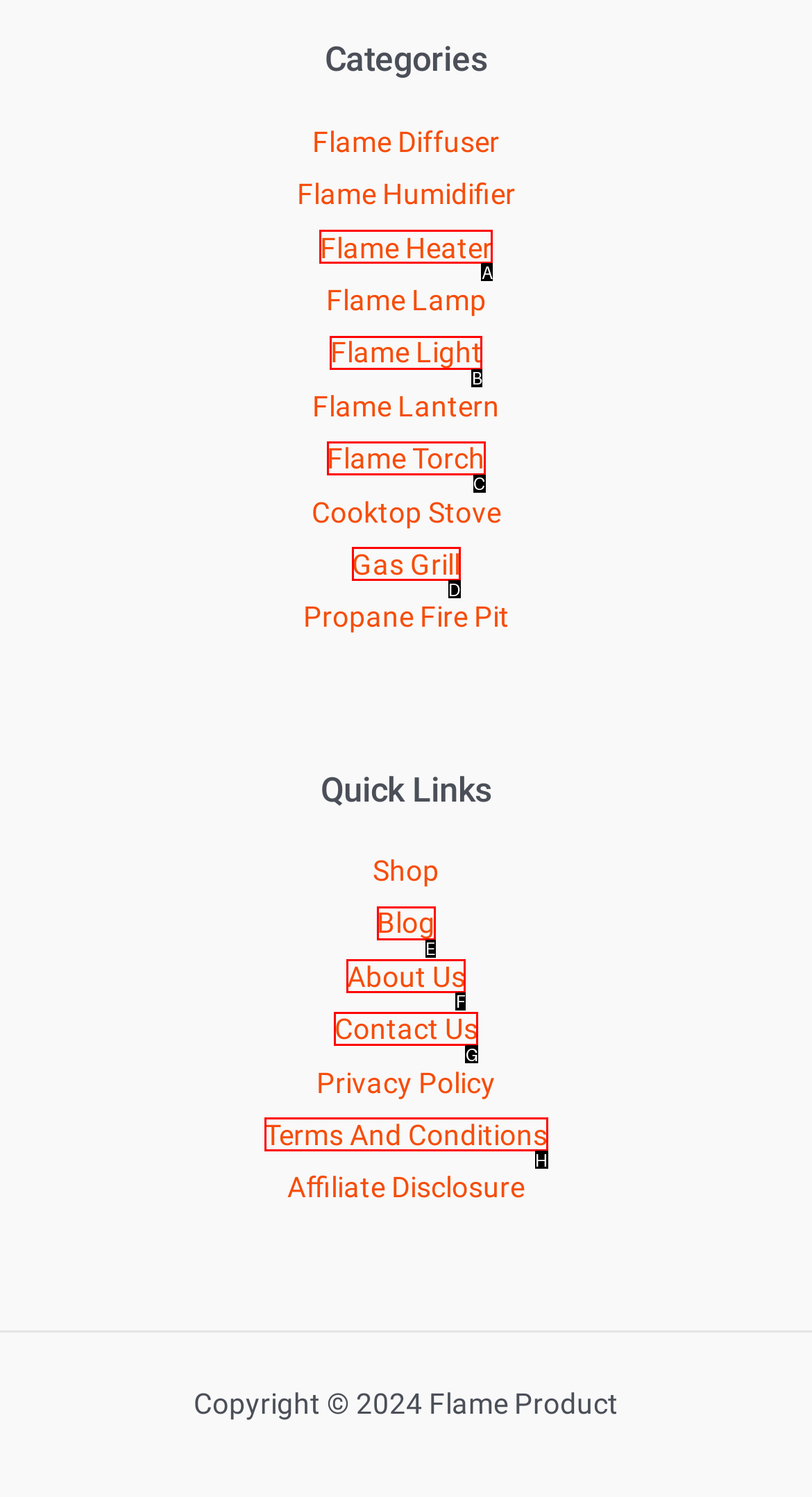Which HTML element fits the description: Flame Torch? Respond with the letter of the appropriate option directly.

C